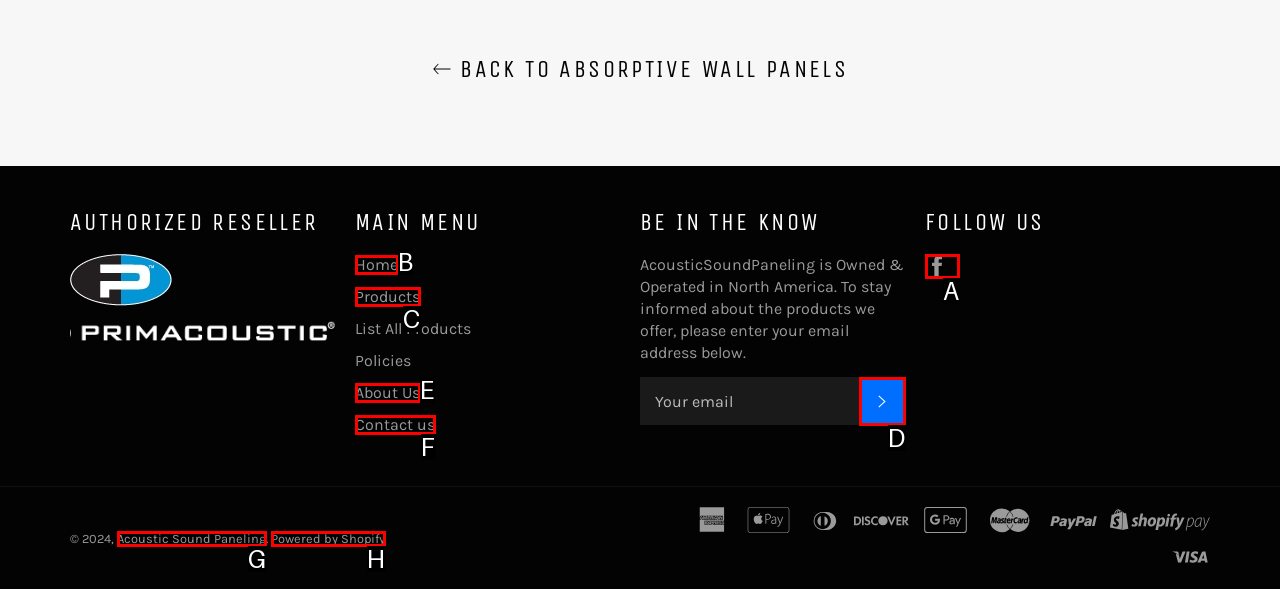Determine which option matches the element description: Home
Answer using the letter of the correct option.

B